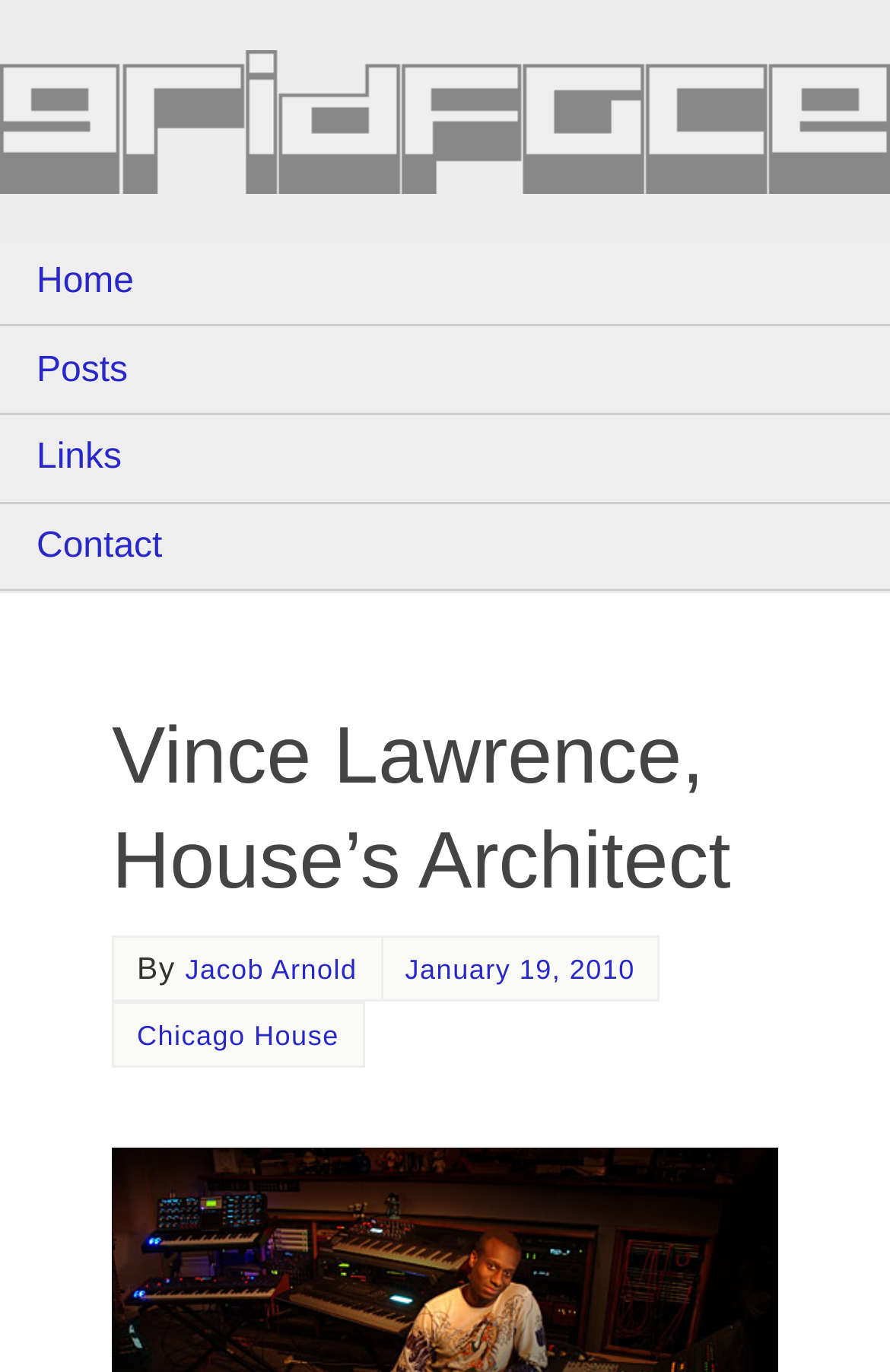Provide a comprehensive description of the webpage.

The webpage is about Vince Lawrence, the architect of House music. At the top of the page, there is a banner image with the title "Gridface" that spans the entire width of the page. Below the image, there is a navigation menu with five links: "Home", "Posts", "Links", and "Contact", arranged horizontally from left to right.

The main content of the page is headed by a title "Vince Lawrence, House's Architect" which is centered on the page. Below the title, there is a brief description of Vince Lawrence, stating that he has always been content to work behind the scenes, yet his ideas and hard work shaped the history of music. The description is followed by a "Continue Reading" link.

To the right of the title, there is a small text element with a non-breaking space character. Below the title, there is a byline that reads "By Jacob Arnold" with a link to the author's name. Next to the byline, there is a timestamp indicating that the article was published on January 19, 2010. Finally, there is a link to "Chicago House" located below the byline.